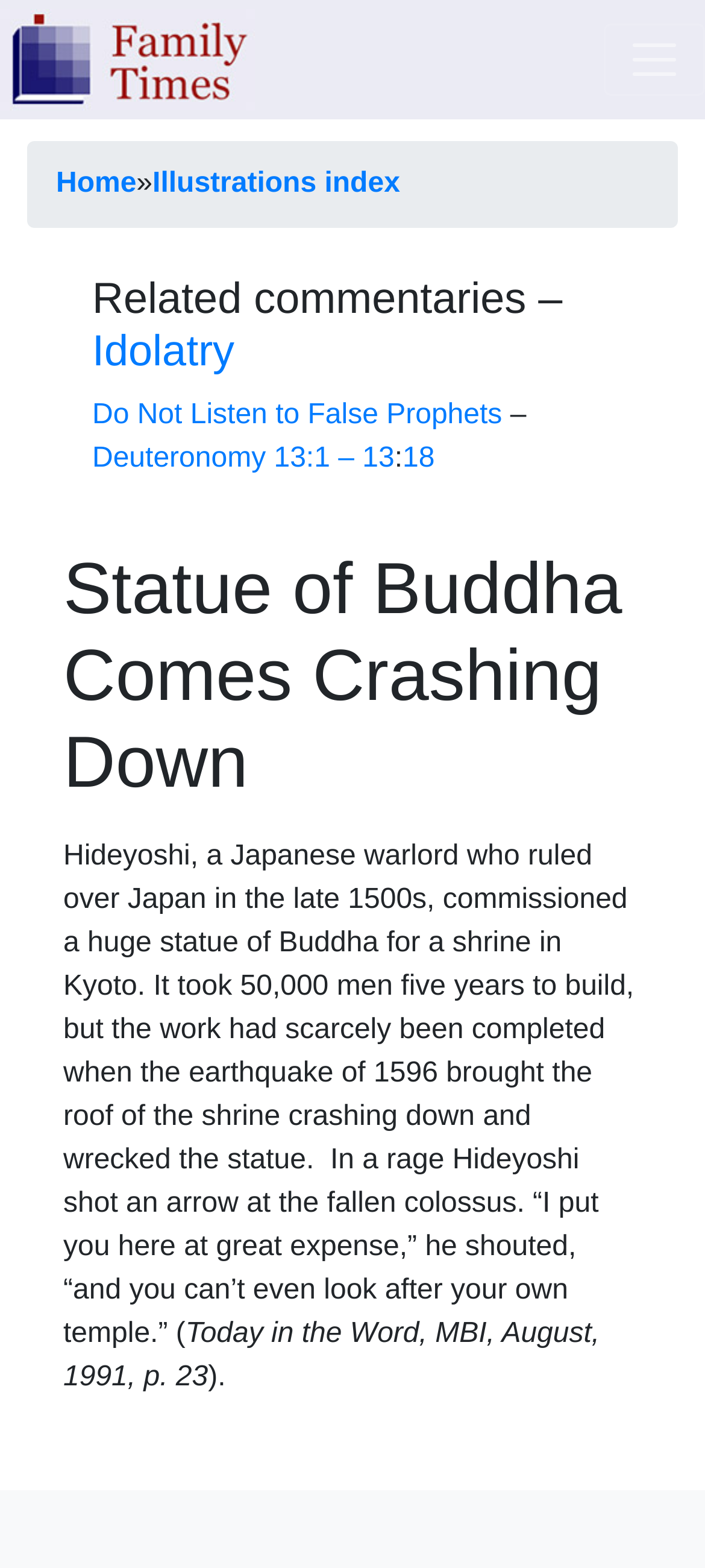Specify the bounding box coordinates of the region I need to click to perform the following instruction: "View Idolatry". The coordinates must be four float numbers in the range of 0 to 1, i.e., [left, top, right, bottom].

[0.131, 0.209, 0.333, 0.24]